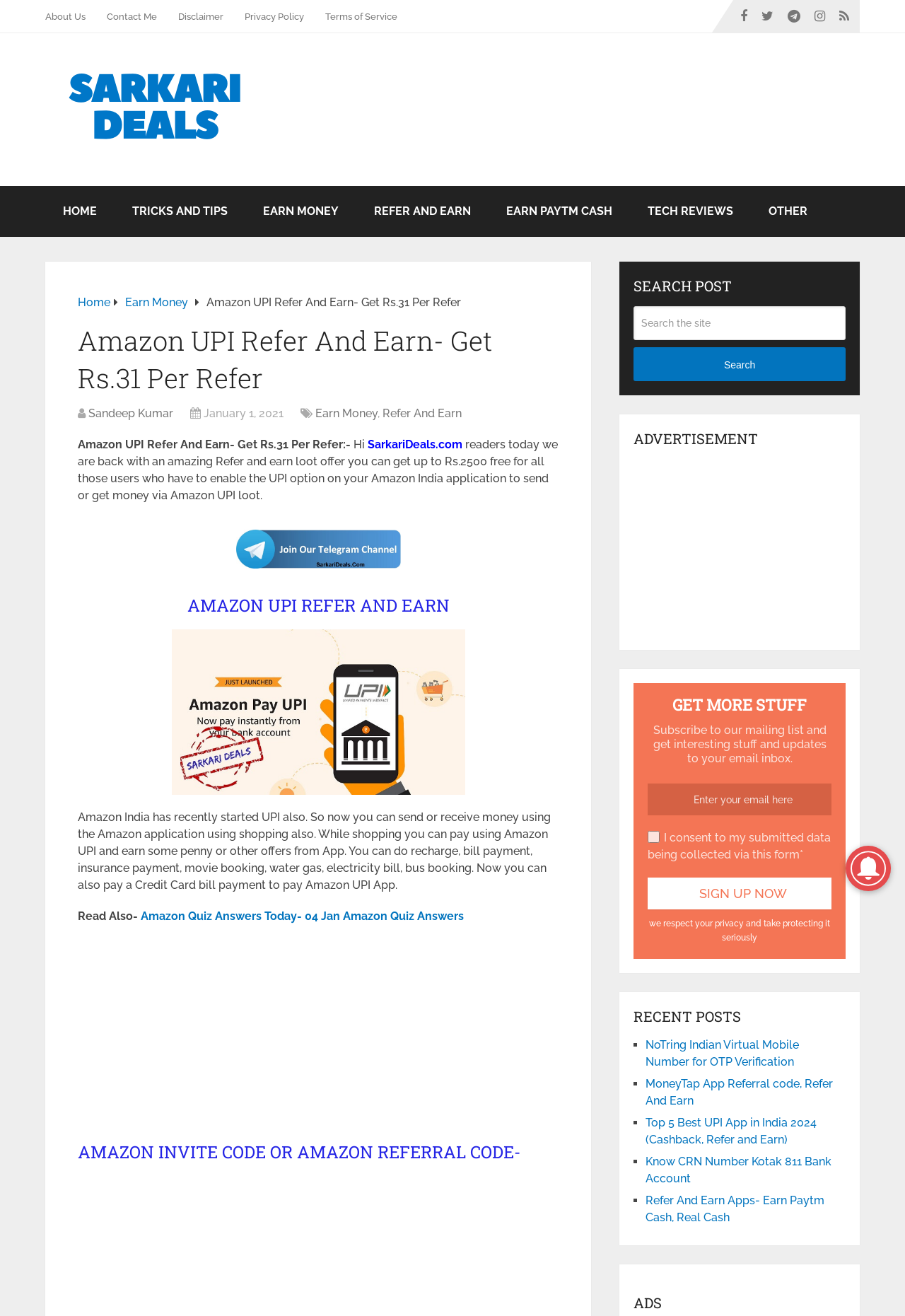Create a detailed summary of the webpage's content and design.

This webpage is about Amazon UPI Refer and Earn, a program that allows users to earn up to Rs.75 cashback by sharing the referral code with friends and family. 

At the top of the page, there are several links to other sections of the website, including "About Us", "Contact Me", "Disclaimer", "Privacy Policy", and "Terms of Service". On the right side of the top section, there are five social media links represented by icons. 

Below the top section, there is a logo of "Sarkari Deals" with a link to the website's homepage. Next to the logo, there are seven navigation links: "HOME", "TRICKS AND TIPS", "EARN MONEY", "REFER AND EARN", "EARN PAYTM CASH", "TECH REVIEWS", and "OTHER". 

The main content of the webpage is divided into several sections. The first section has a heading "Amazon UPI Refer And Earn- Get Rs.31 Per Refer" and a brief introduction to the program. Below the introduction, there are links to the website's author, "Sandeep Kumar", and a date, "January 1, 2021". 

The next section explains the benefits of using Amazon UPI, including earning money while shopping, paying bills, and recharging mobile phones. There is also an image related to the top 5 best UPI apps in India. 

The following section provides more information about the Amazon invite code or referral code. 

On the right side of the page, there is a search bar with a "Search" button. Below the search bar, there is an advertisement section with an iframe. 

Further down the page, there are sections for subscribing to the website's mailing list, recent posts, and ads. The recent posts section lists several articles with links to them, including "NoTring Indian Virtual Mobile Number for OTP Verification", "MoneyTap App Referral code, Refer And Earn", and "Top 5 Best UPI App in India 2024 (Cashback, Refer and Earn)".